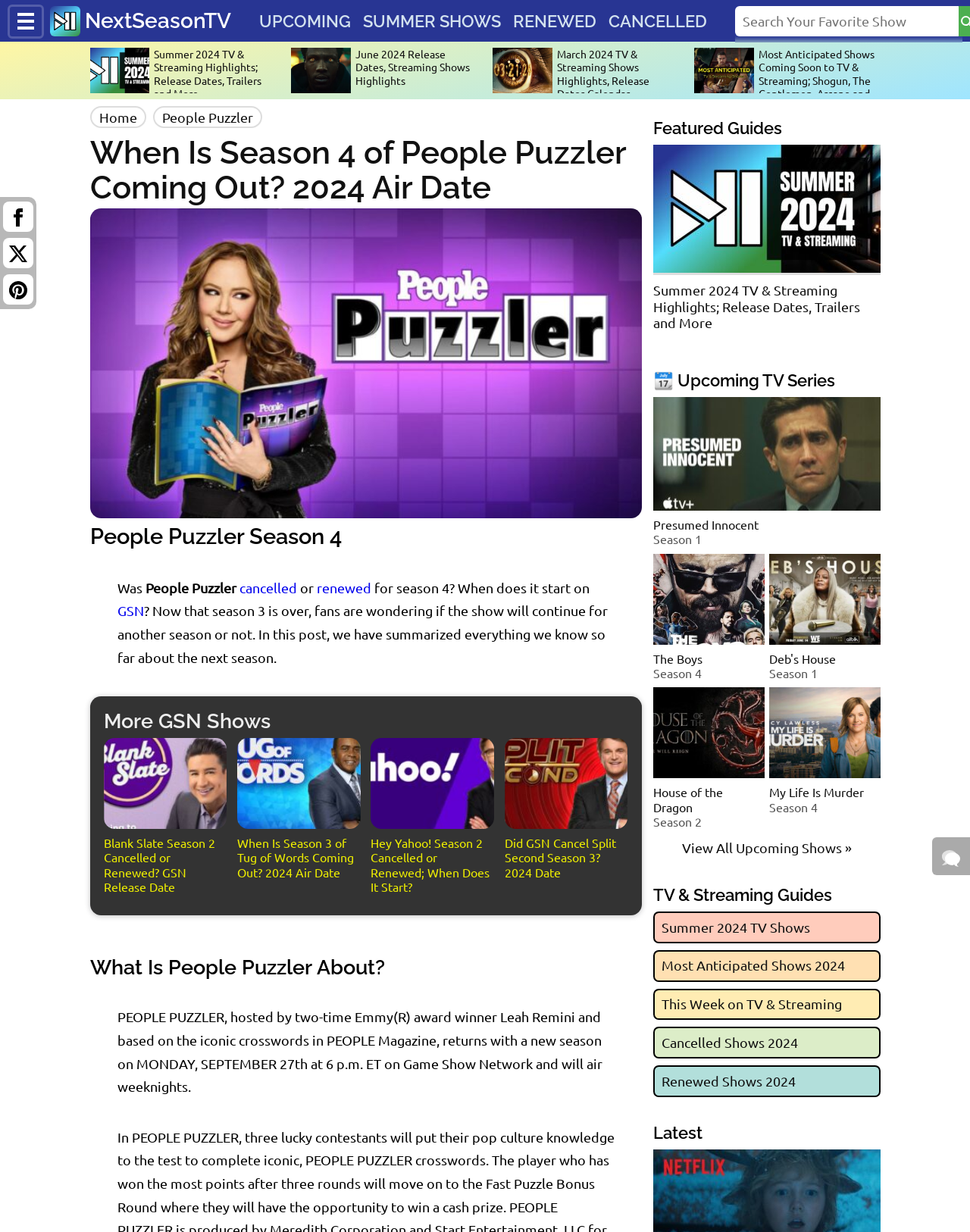Please specify the bounding box coordinates for the clickable region that will help you carry out the instruction: "Search Your Favorite Show".

[0.758, 0.005, 0.988, 0.03]